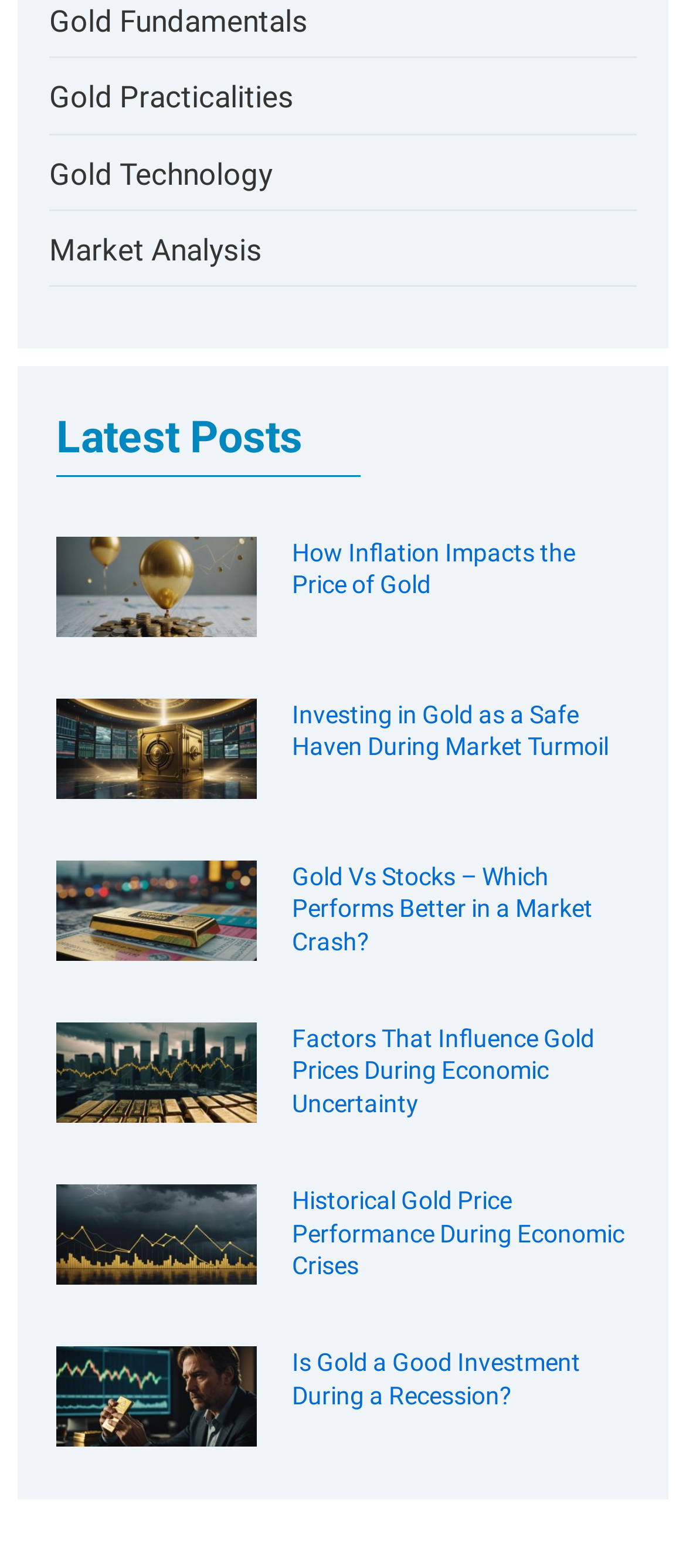Based on what you see in the screenshot, provide a thorough answer to this question: What is the topic of the first article?

I looked at the first article element [621] and found the heading element [652] with the text 'How Inflation Impacts the Price of Gold', which indicates the topic of the first article.